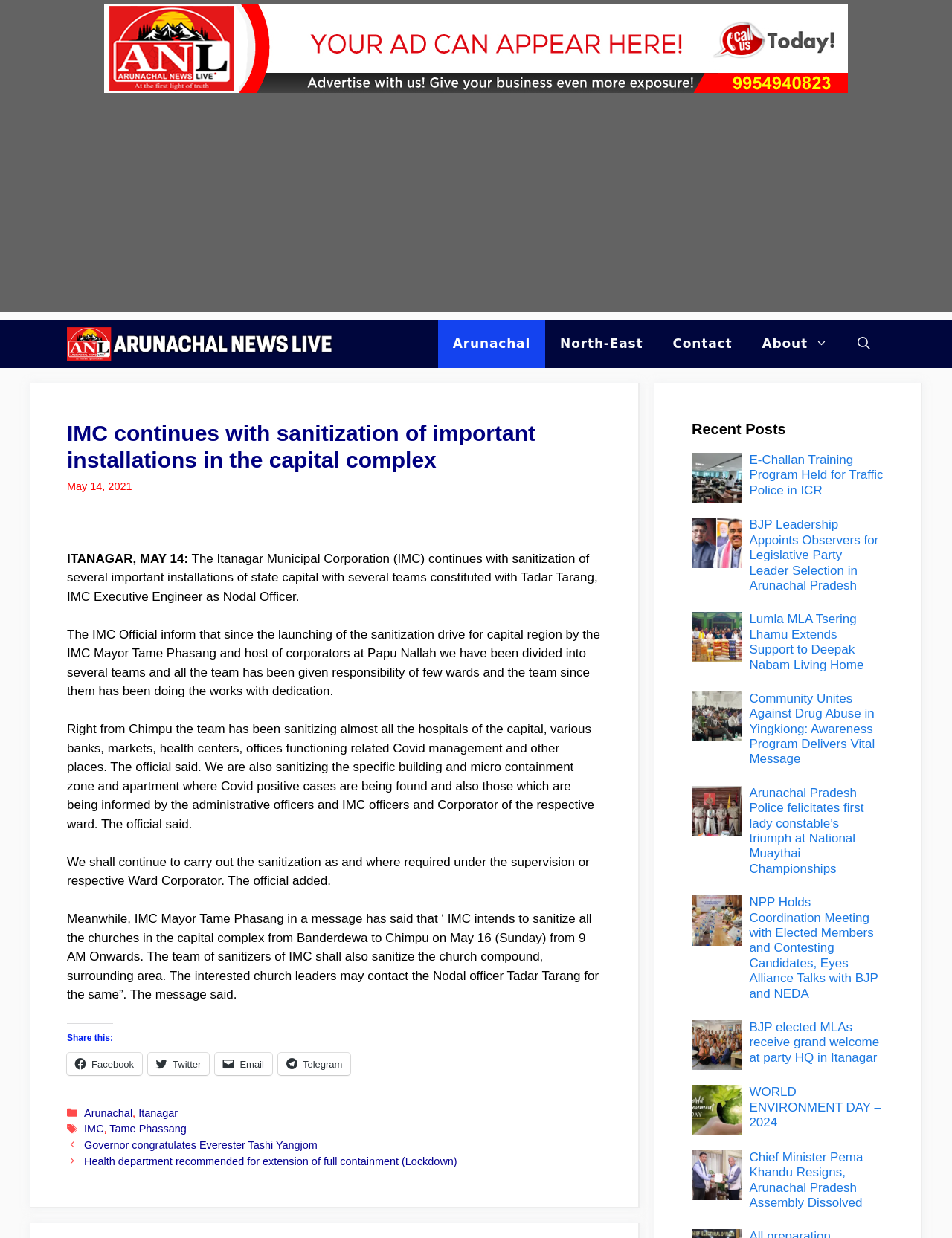Please identify the bounding box coordinates of the region to click in order to complete the task: "View the 'E-Challan Training Program Held for Traffic Police in ICR' article". The coordinates must be four float numbers between 0 and 1, specified as [left, top, right, bottom].

[0.787, 0.366, 0.928, 0.403]